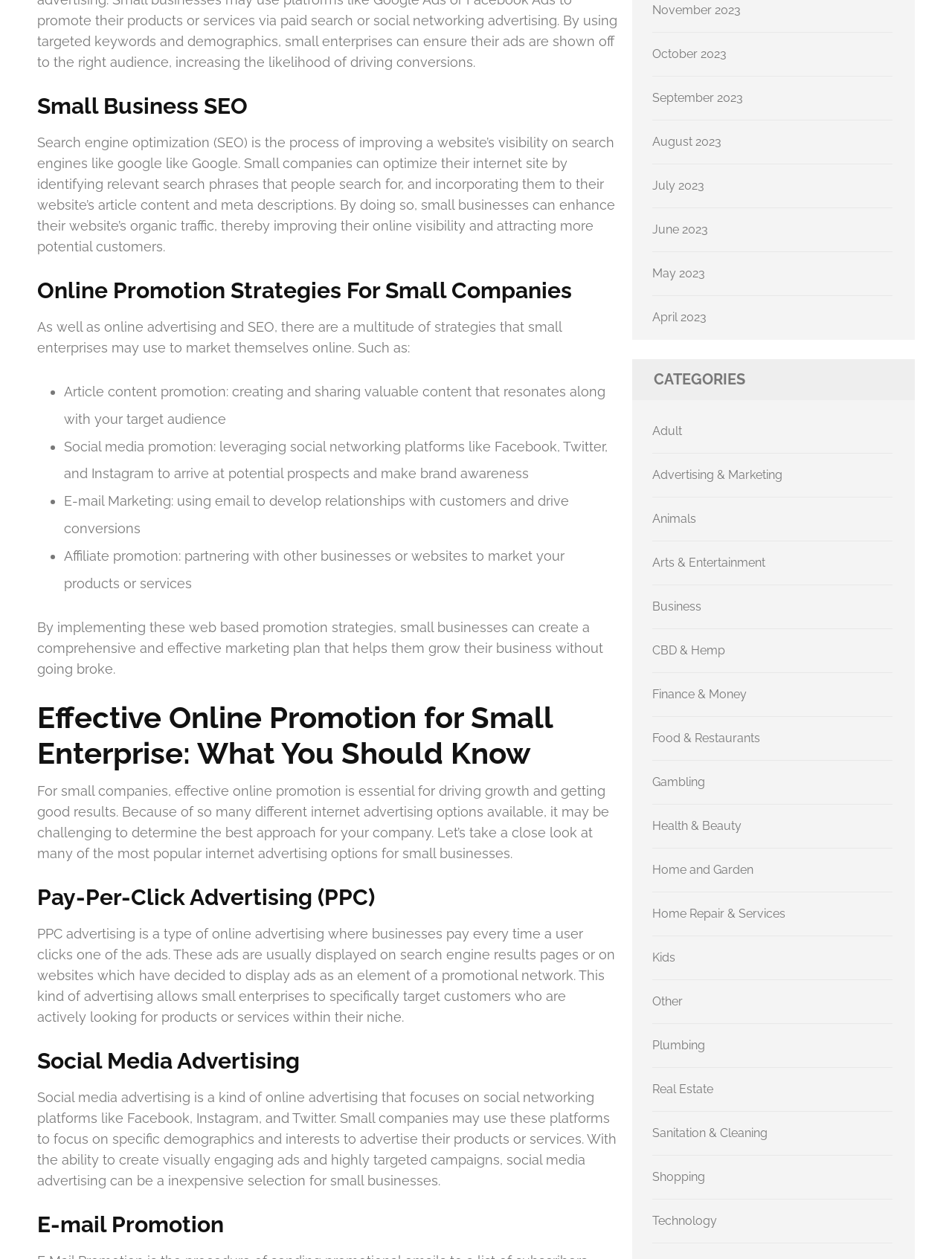Could you find the bounding box coordinates of the clickable area to complete this instruction: "Learn about Pay-Per-Click Advertising"?

[0.039, 0.703, 0.648, 0.724]